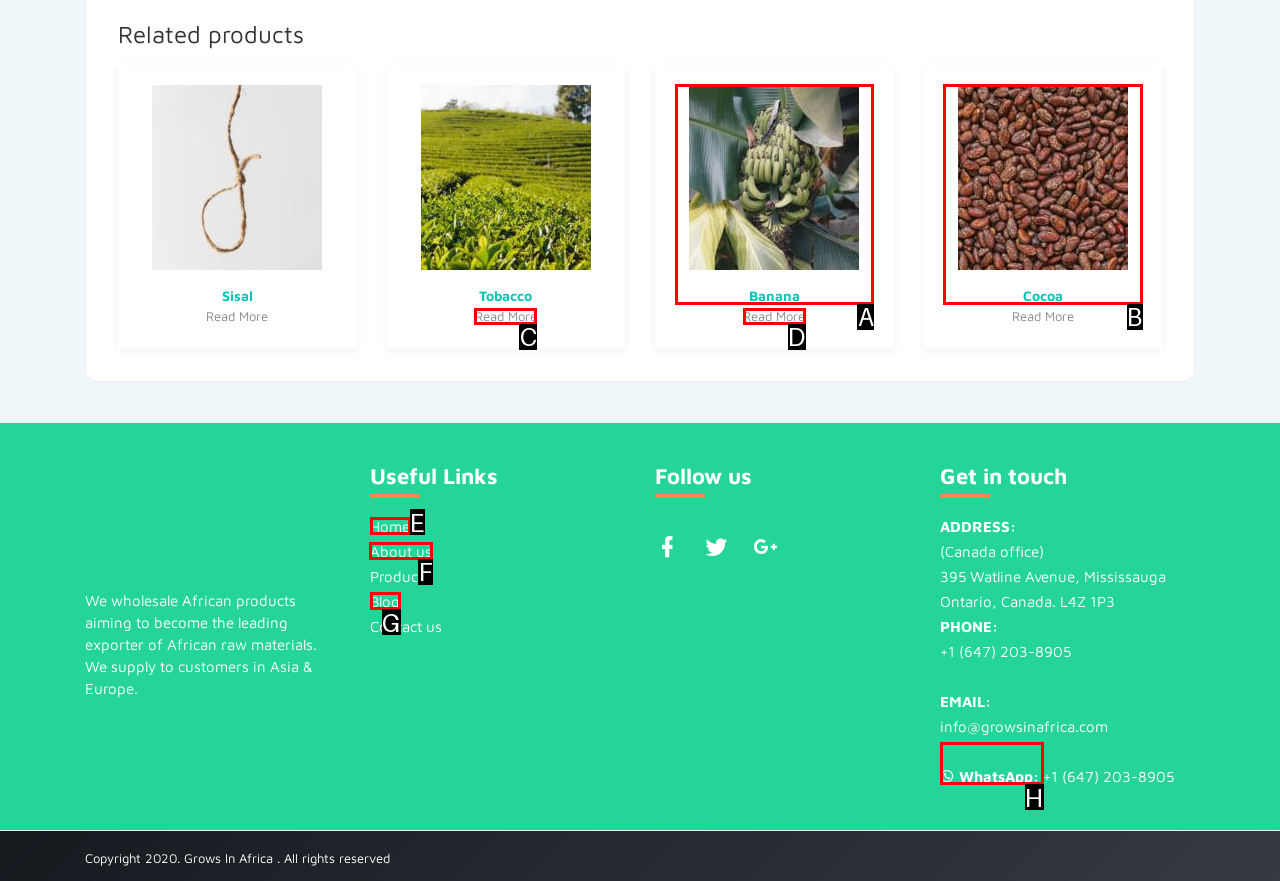Point out the specific HTML element to click to complete this task: View 'About us' Reply with the letter of the chosen option.

F